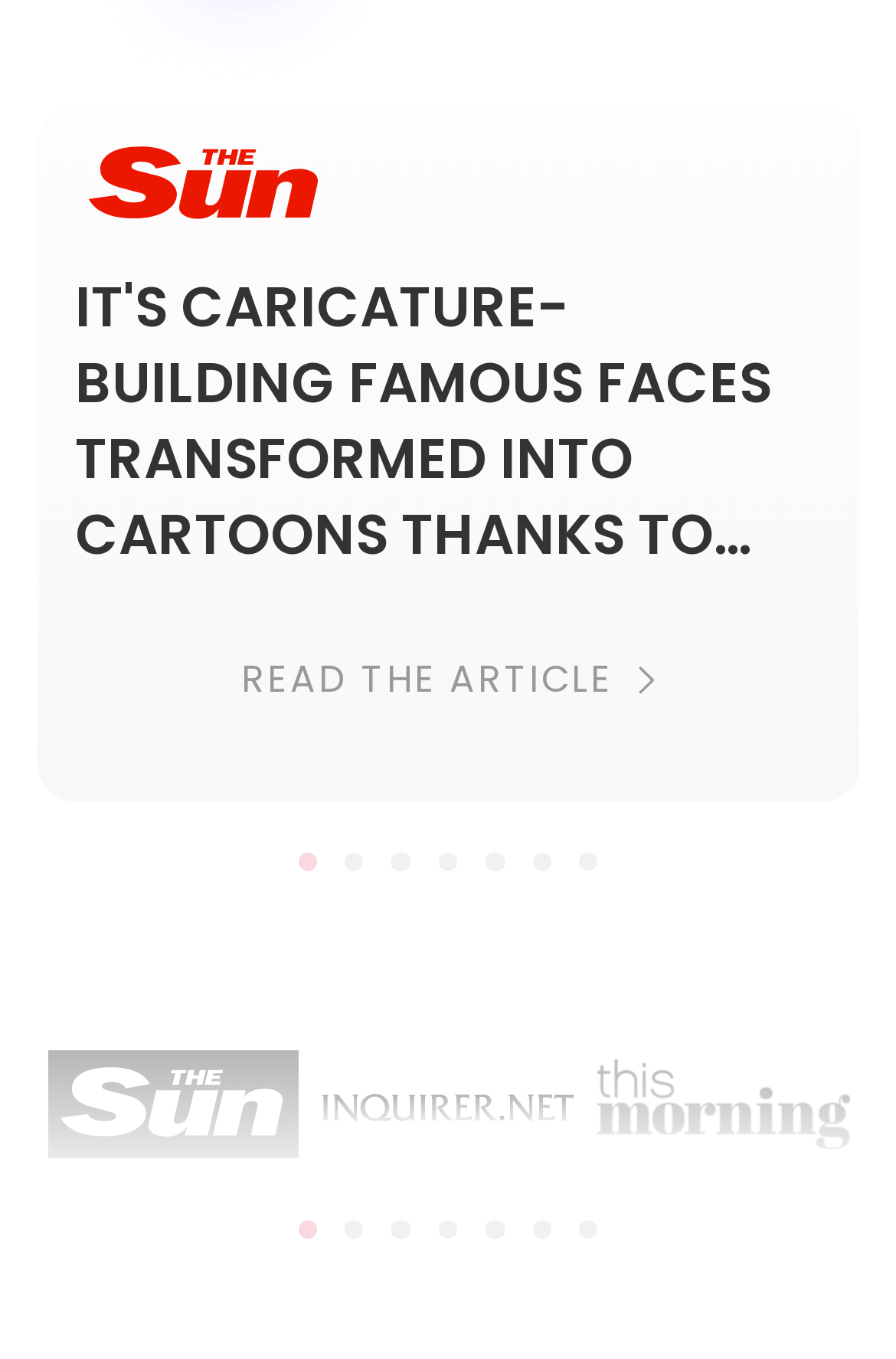What is the link at the bottom left?
Identify the answer in the screenshot and reply with a single word or phrase.

Read the article